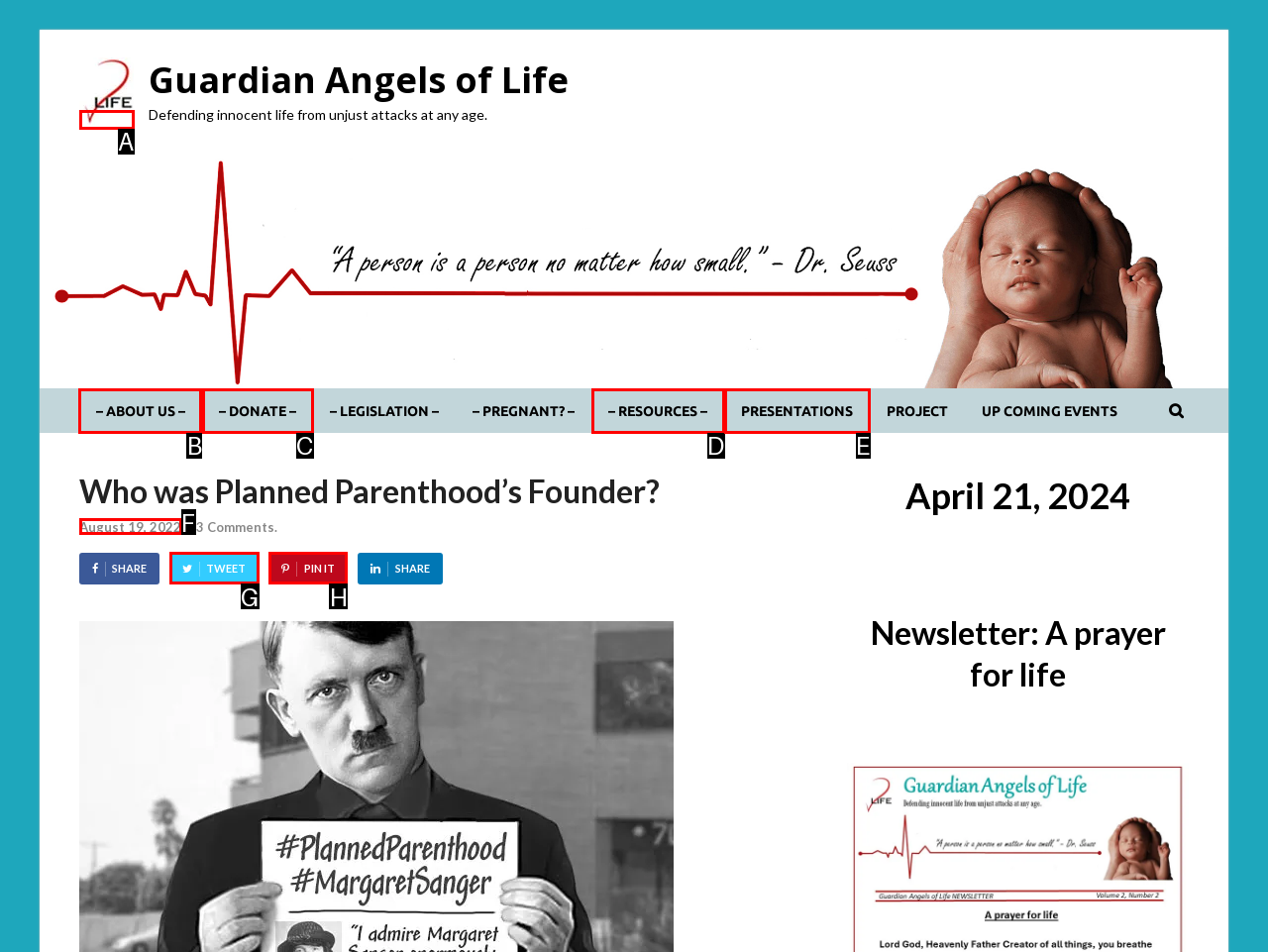Choose the HTML element you need to click to achieve the following task: Visit the 'ABOUT US' page
Respond with the letter of the selected option from the given choices directly.

B